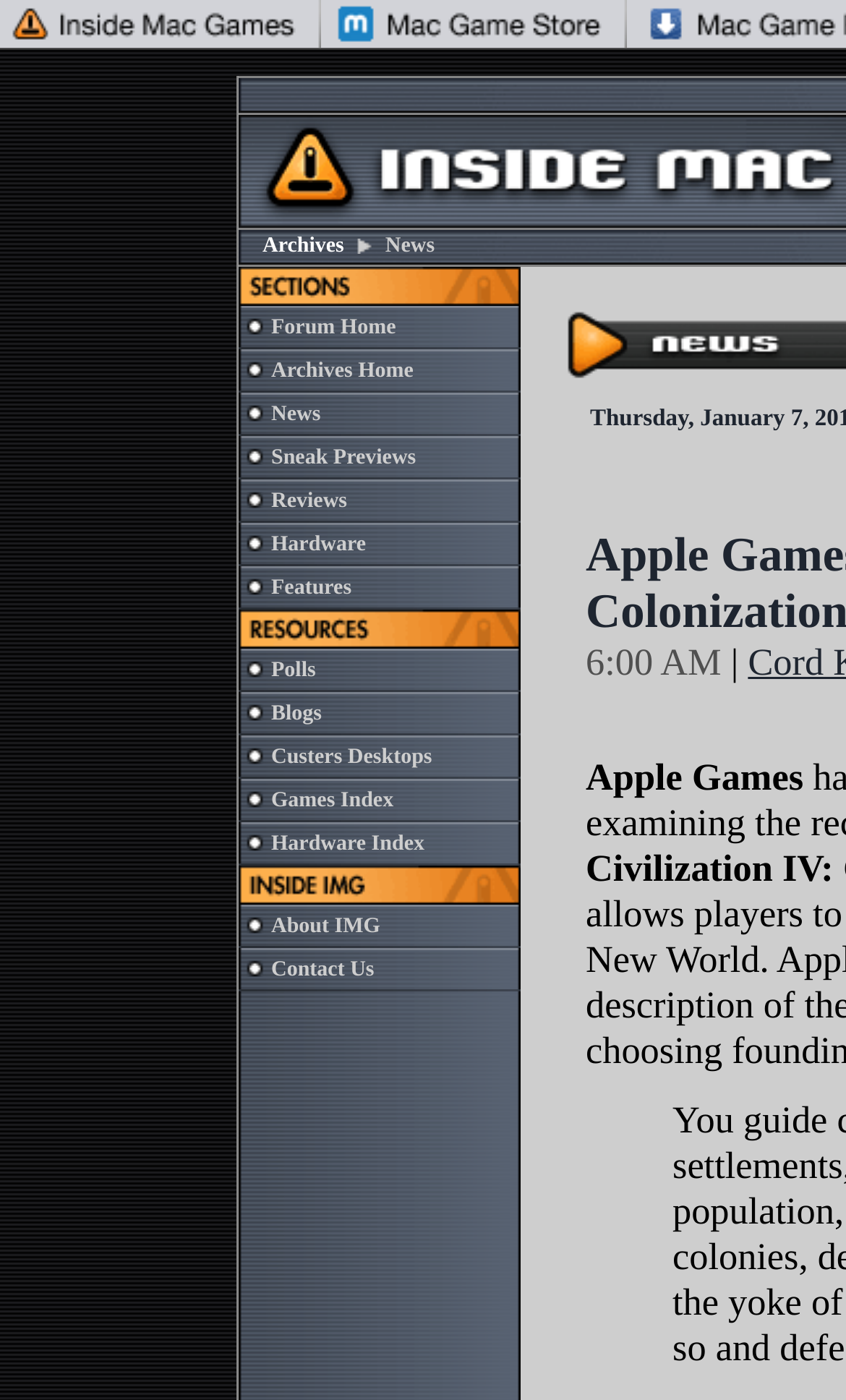Locate the bounding box coordinates of the element I should click to achieve the following instruction: "View Archives Home".

[0.321, 0.257, 0.489, 0.274]